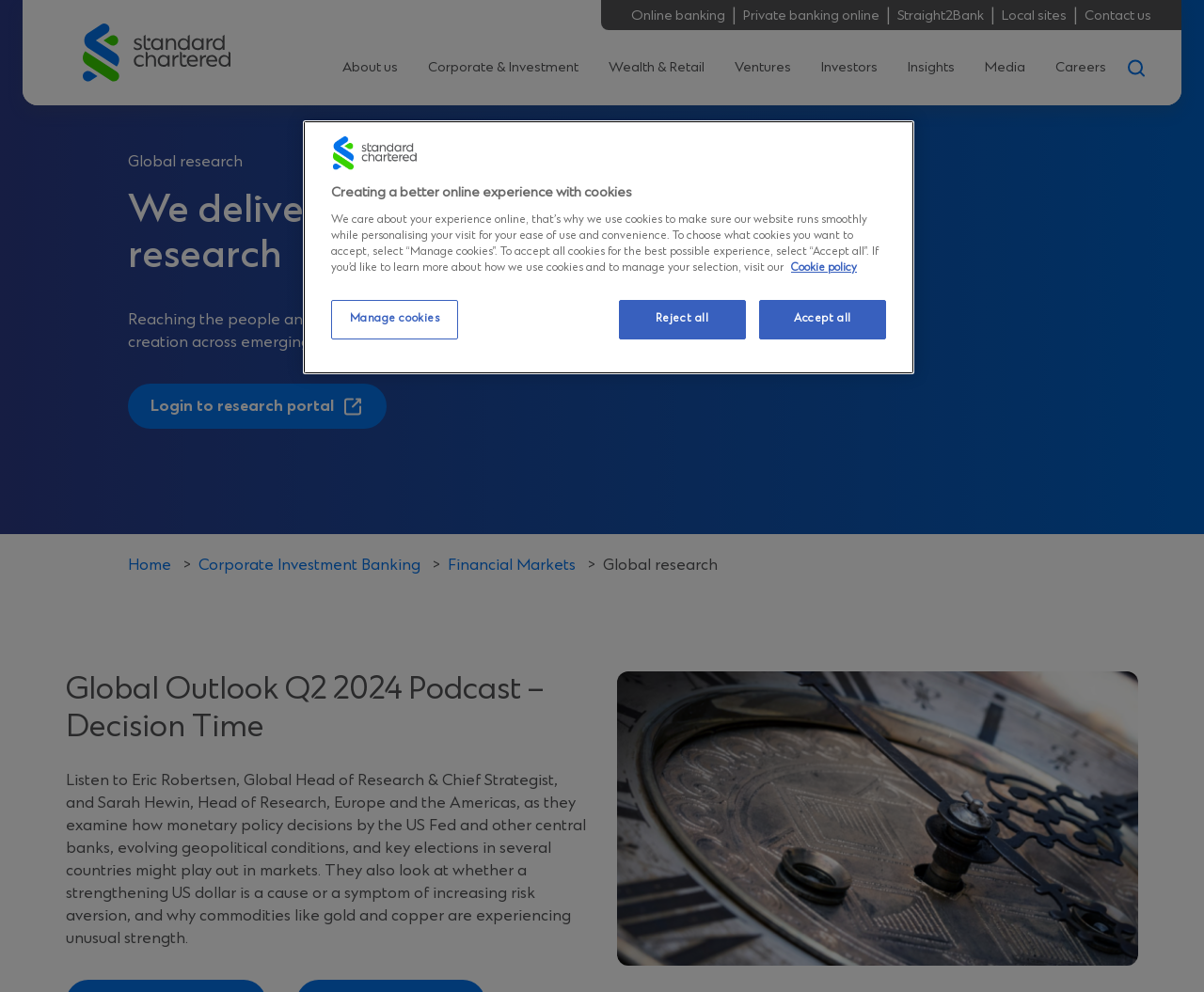Respond with a single word or phrase to the following question: What is the topic of the podcast?

Global Outlook Q2 2024